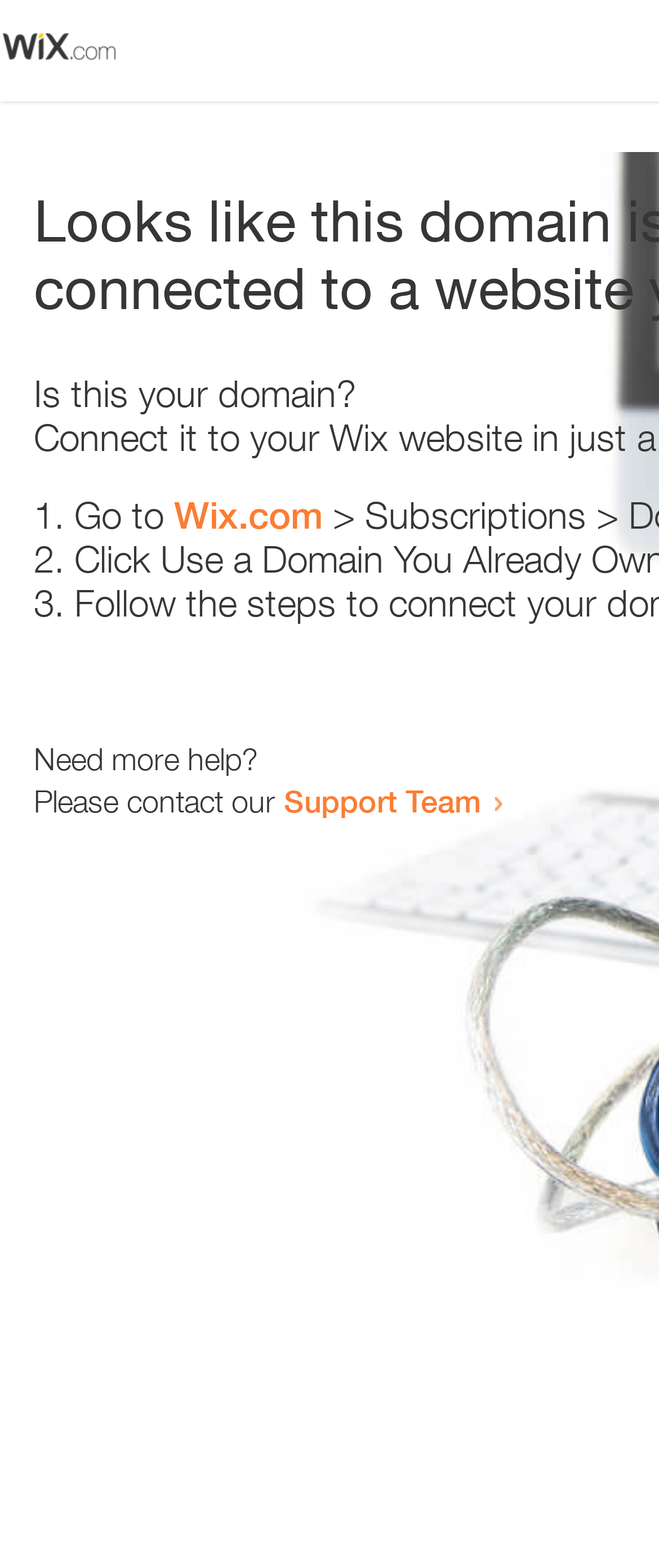Using the description: "Wix.com", determine the UI element's bounding box coordinates. Ensure the coordinates are in the format of four float numbers between 0 and 1, i.e., [left, top, right, bottom].

[0.264, 0.315, 0.49, 0.343]